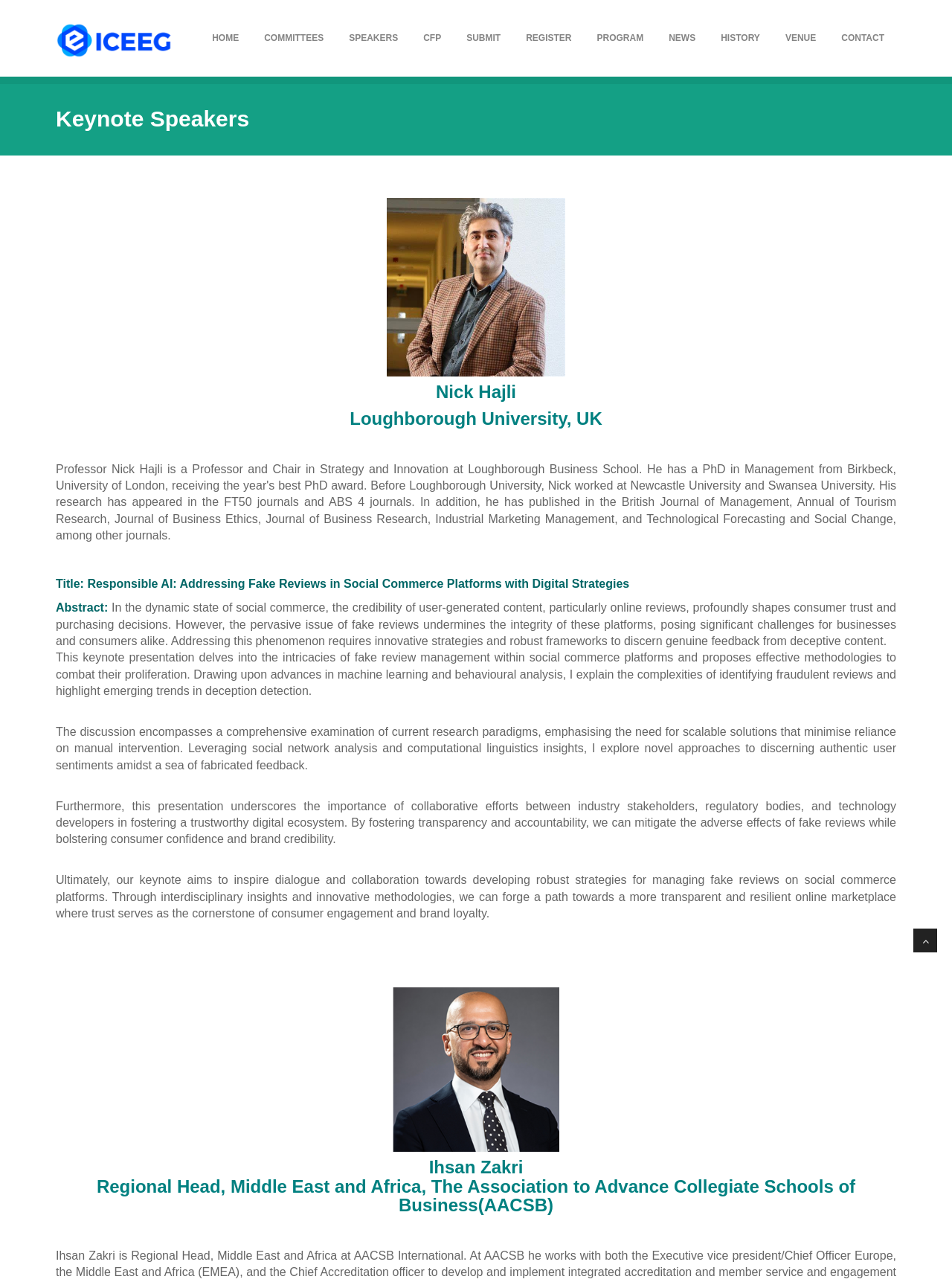Please respond in a single word or phrase: 
What is the title of the keynote presentation by Nick Hajli?

Responsible AI